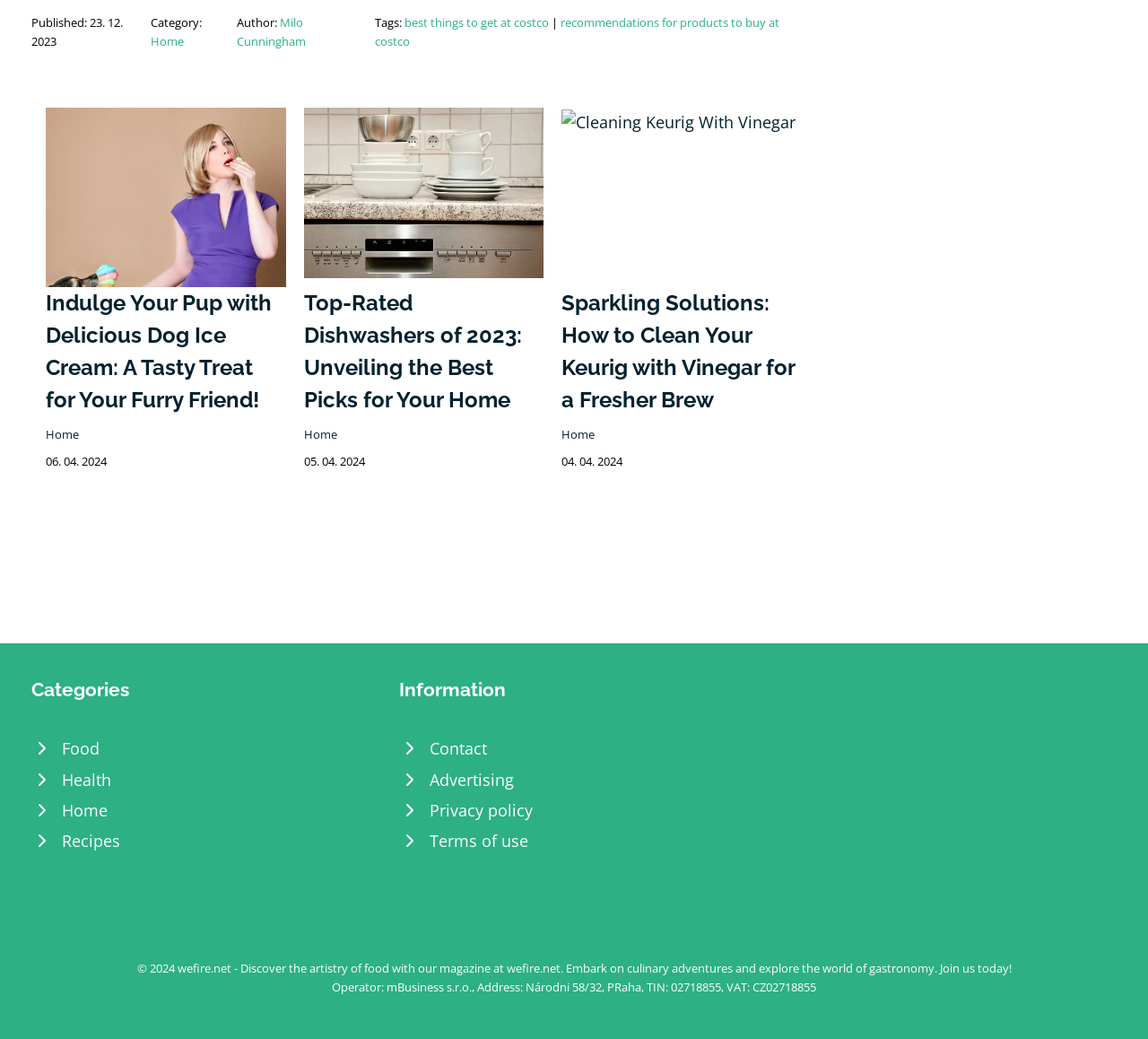What is the category of the first article?
Answer the question with a single word or phrase by looking at the picture.

None